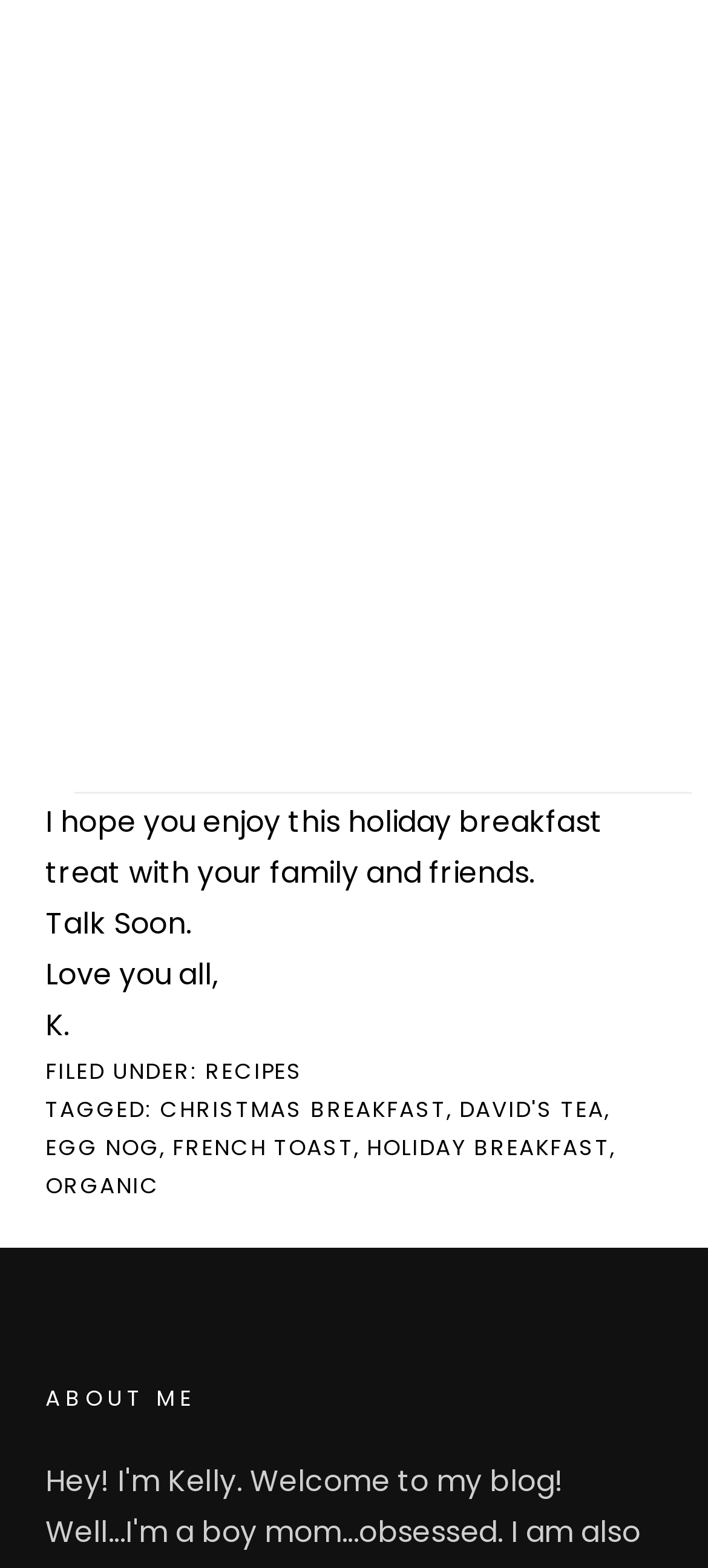Locate the bounding box coordinates of the item that should be clicked to fulfill the instruction: "click the link to ABOUT ME".

[0.064, 0.884, 0.936, 0.901]